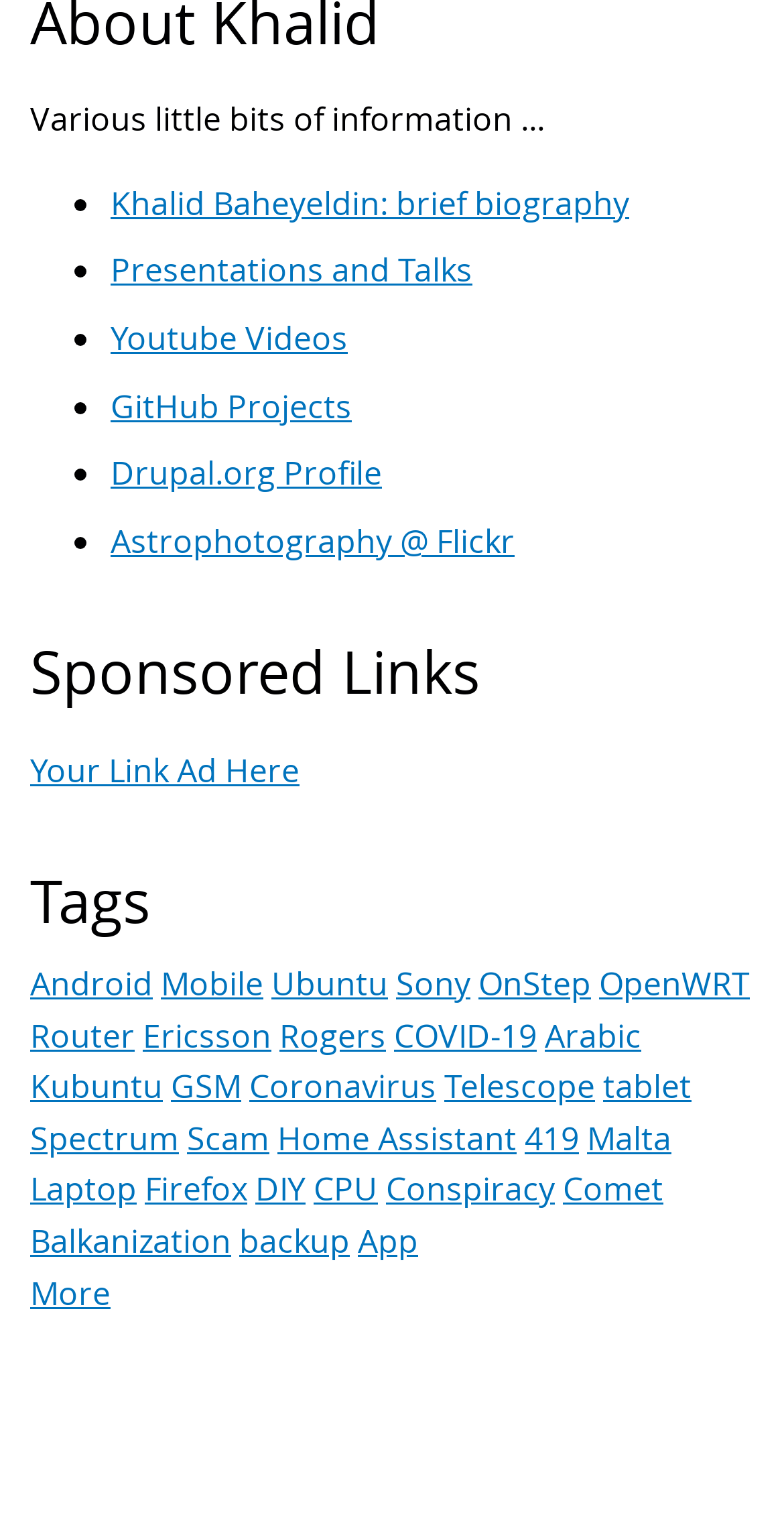Identify the bounding box coordinates for the UI element mentioned here: "Presentations and Talks". Provide the coordinates as four float values between 0 and 1, i.e., [left, top, right, bottom].

[0.141, 0.162, 0.603, 0.191]